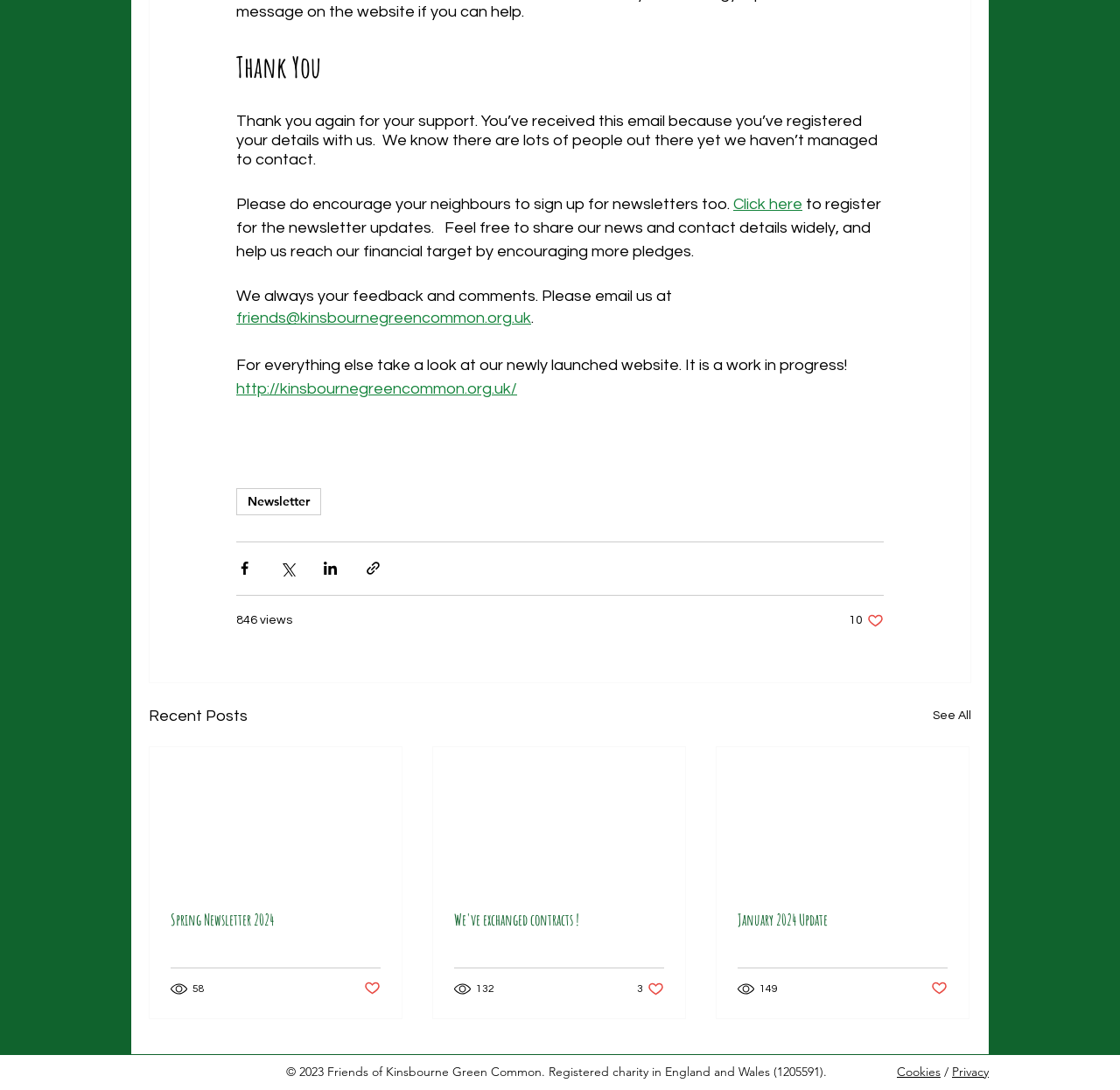How many views does the 'Spring Newsletter 2024' article have?
Make sure to answer the question with a detailed and comprehensive explanation.

The webpage displays a list of articles, and one of them is 'Spring Newsletter 2024'. Below the article title, it shows '58 views', indicating the number of views the article has received.